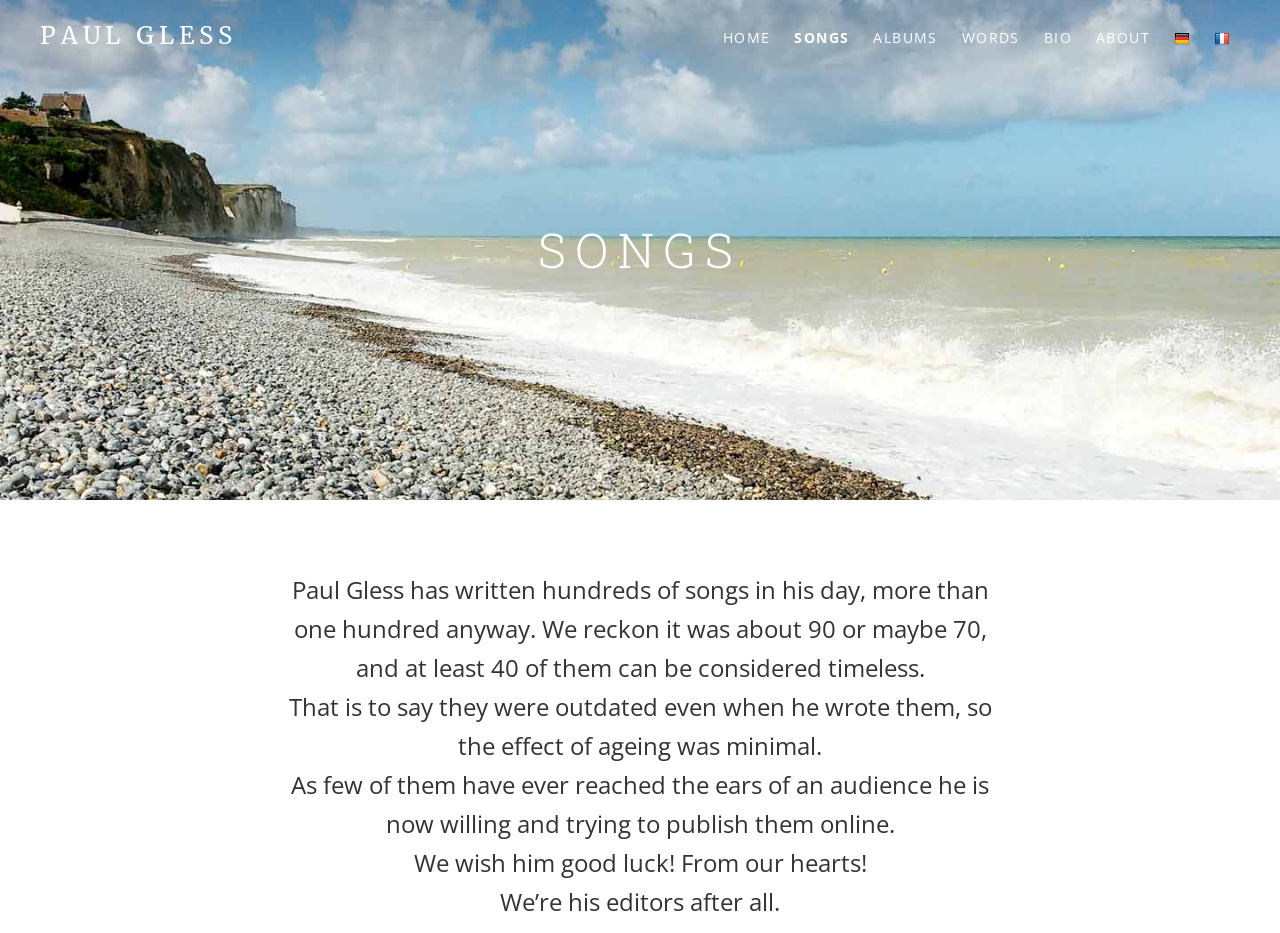Identify the bounding box coordinates of the clickable region required to complete the instruction: "Click on the 'ALBUMS' link". The coordinates should be given as four float numbers within the range of 0 and 1, i.e., [left, top, right, bottom].

[0.675, 0.021, 0.74, 0.059]